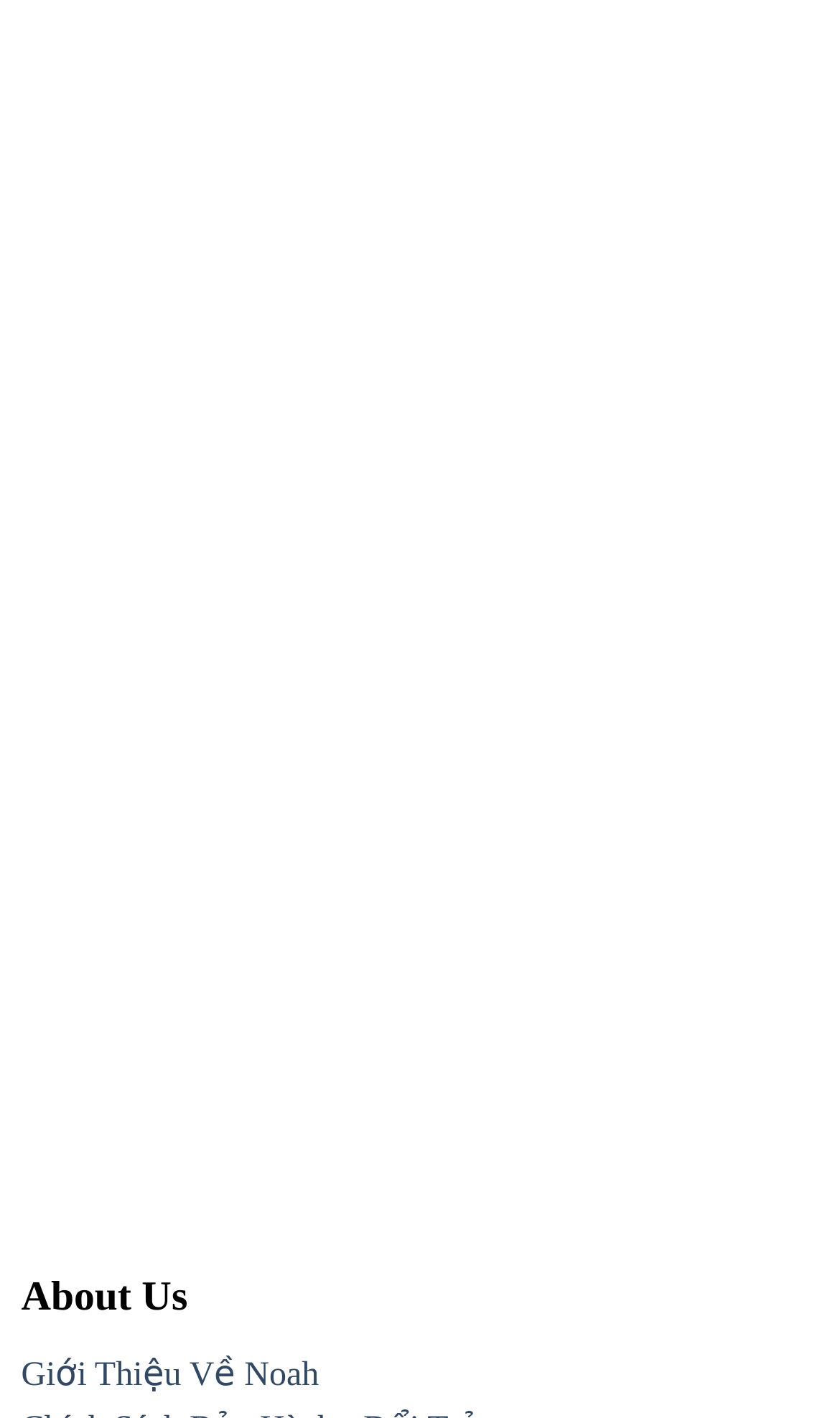Can you find the bounding box coordinates for the element to click on to achieve the instruction: "Select an archive"?

None